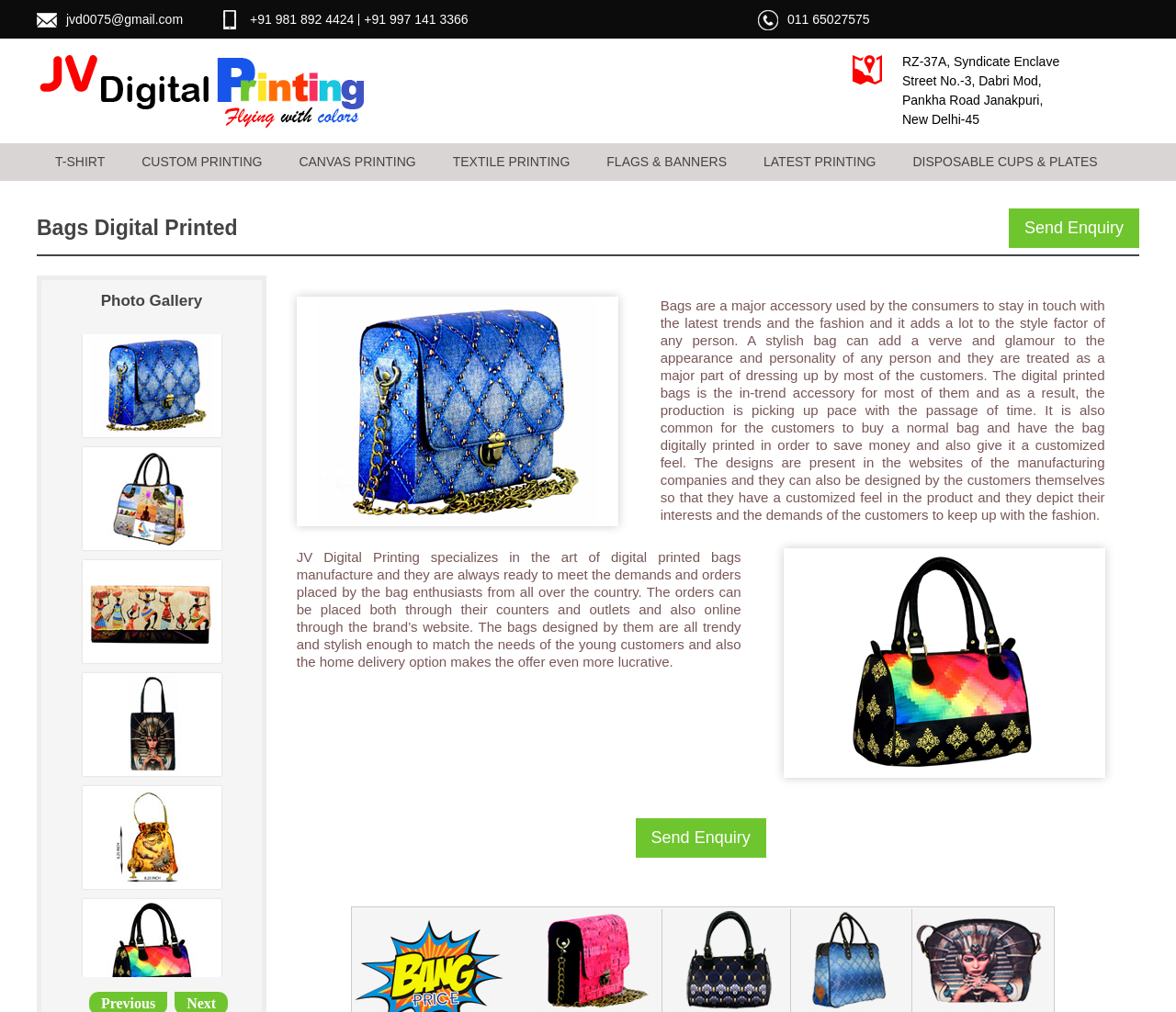What is the address of the company?
From the screenshot, supply a one-word or short-phrase answer.

RZ-37A, Syndicate Enclave, Street No.-3, Dabri Mod, Pankha Road Janakpuri, New Delhi-45